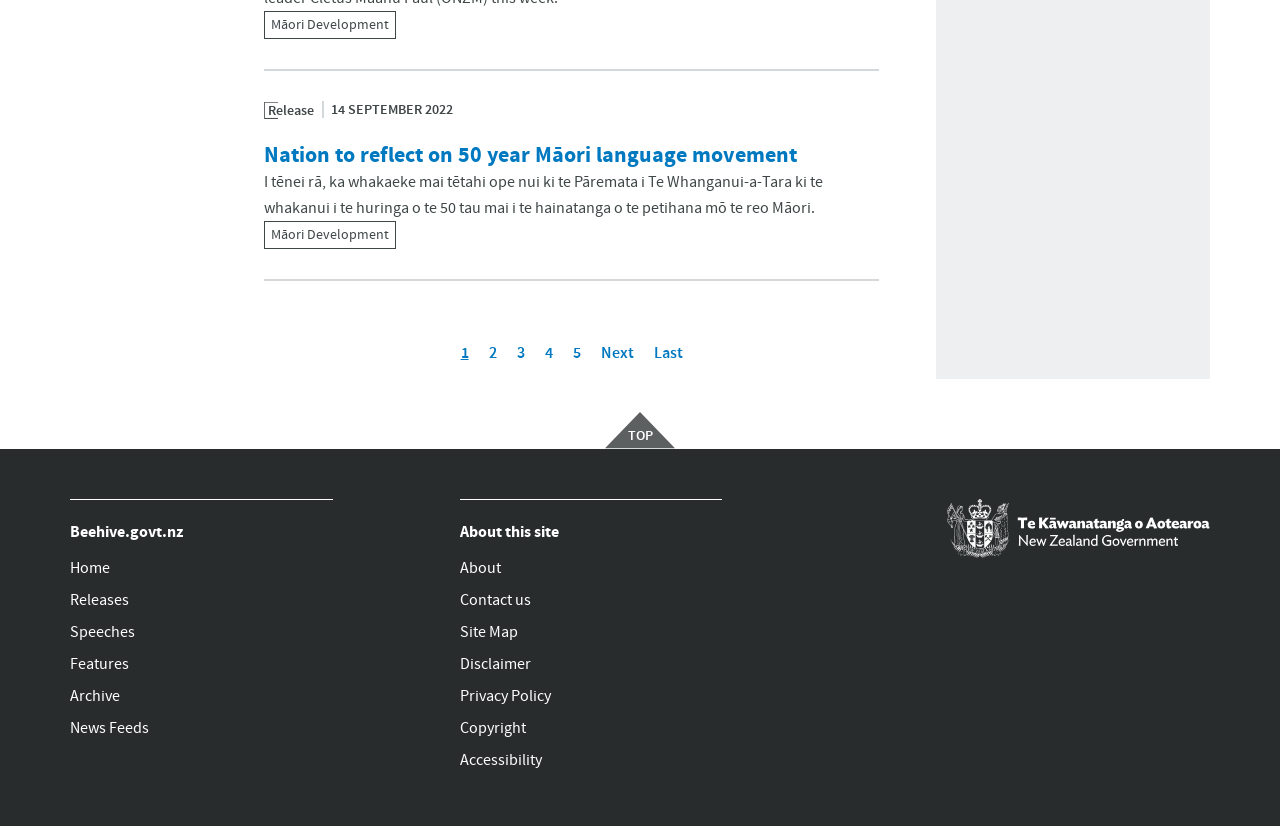Find the bounding box coordinates of the clickable element required to execute the following instruction: "View the next page". Provide the coordinates as four float numbers between 0 and 1, i.e., [left, top, right, bottom].

[0.352, 0.402, 0.374, 0.45]